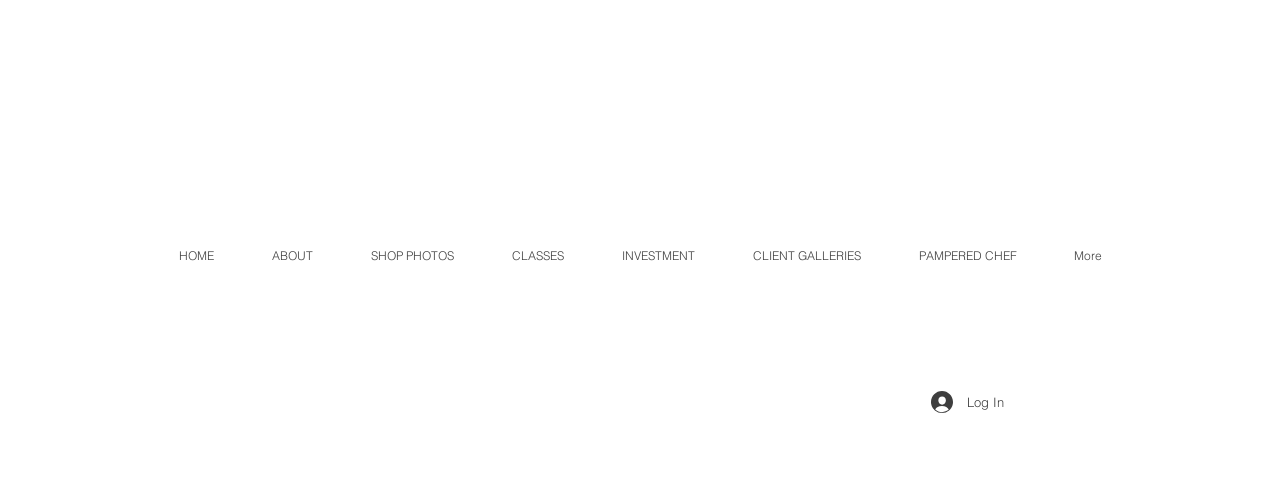What is the text of the button in the top-right corner?
Answer the question with a thorough and detailed explanation.

I located the button element with the bounding box coordinates [0.716, 0.797, 0.795, 0.867] and found its text to be 'Log In'.